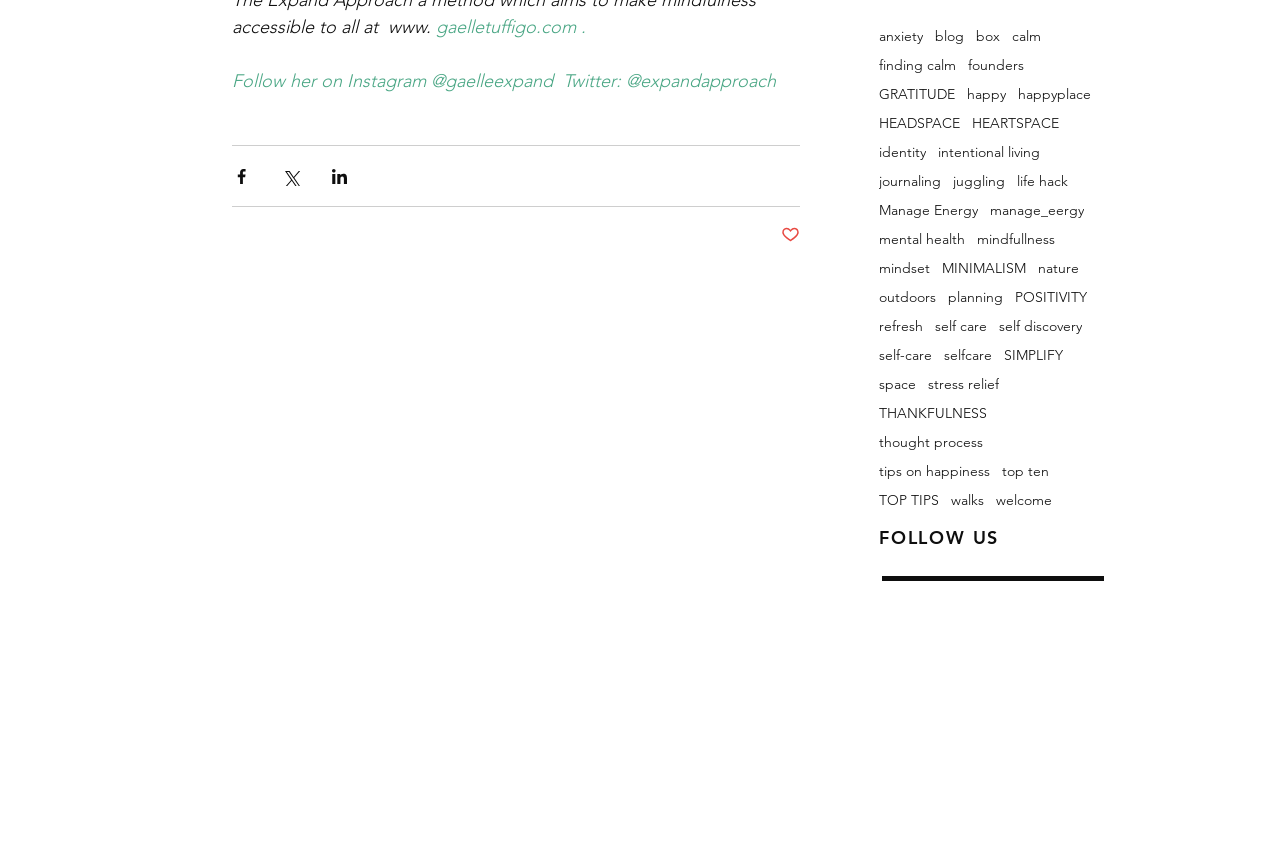Identify the bounding box coordinates for the region of the element that should be clicked to carry out the instruction: "View the post". The bounding box coordinates should be four float numbers between 0 and 1, i.e., [left, top, right, bottom].

[0.61, 0.264, 0.625, 0.289]